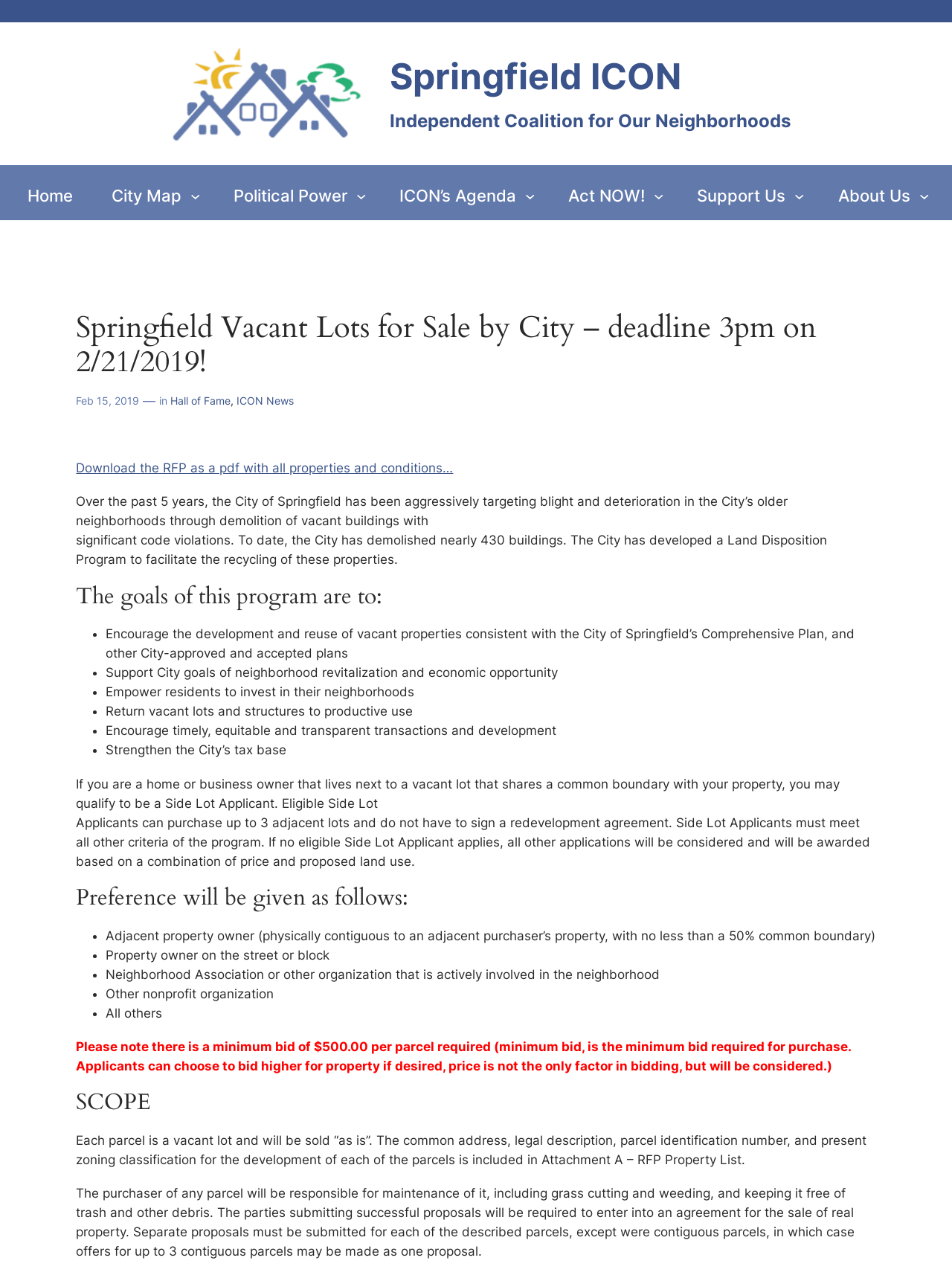Please determine the bounding box coordinates of the element to click on in order to accomplish the following task: "Click on the 'HOME' link". Ensure the coordinates are four float numbers ranging from 0 to 1, i.e., [left, top, right, bottom].

None